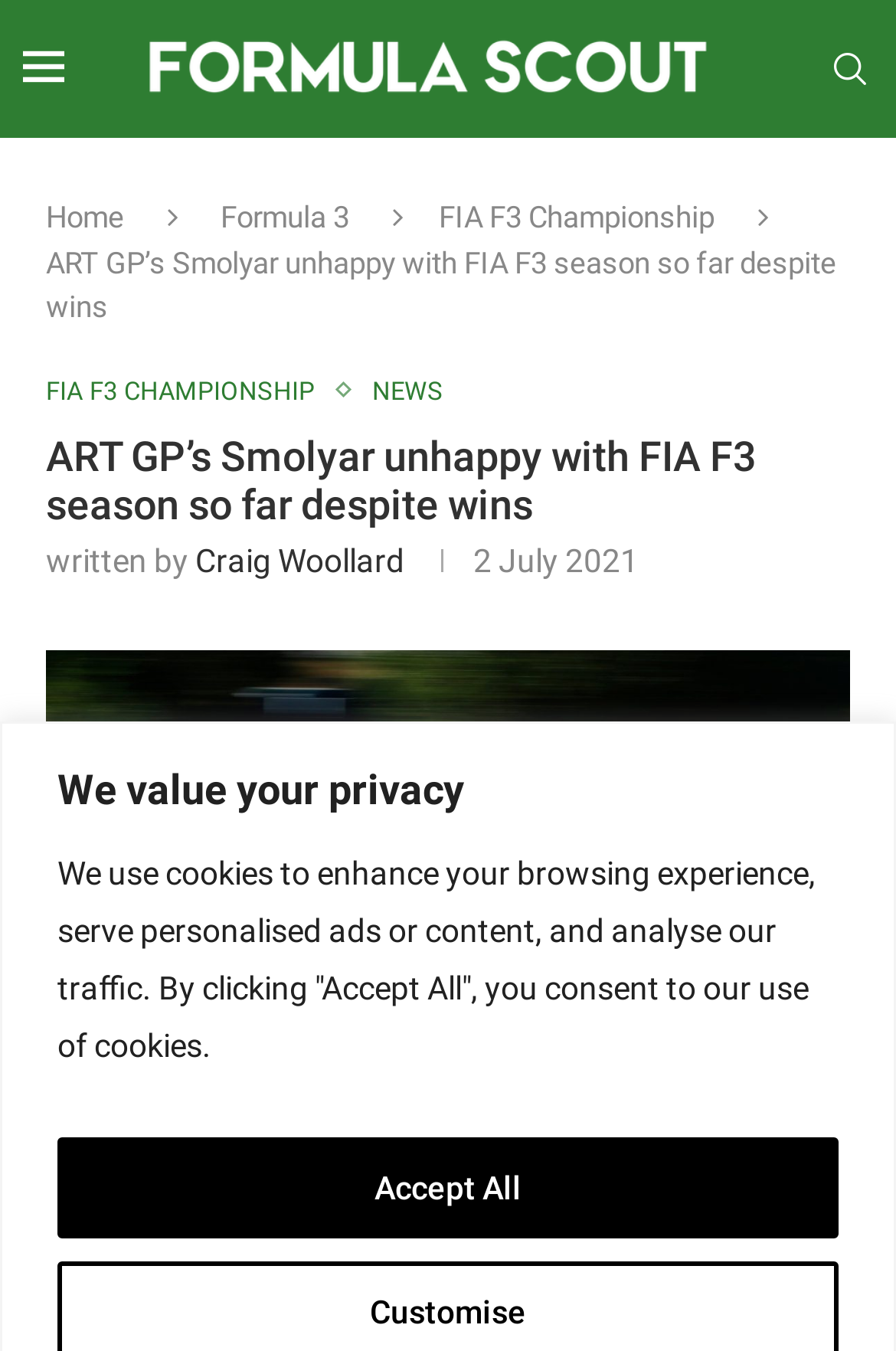What is the date of the article?
Answer the question with as much detail as you can, using the image as a reference.

I found the answer by looking at the time element on the webpage, which is located below the author's name, and it says '2 July 2021'.